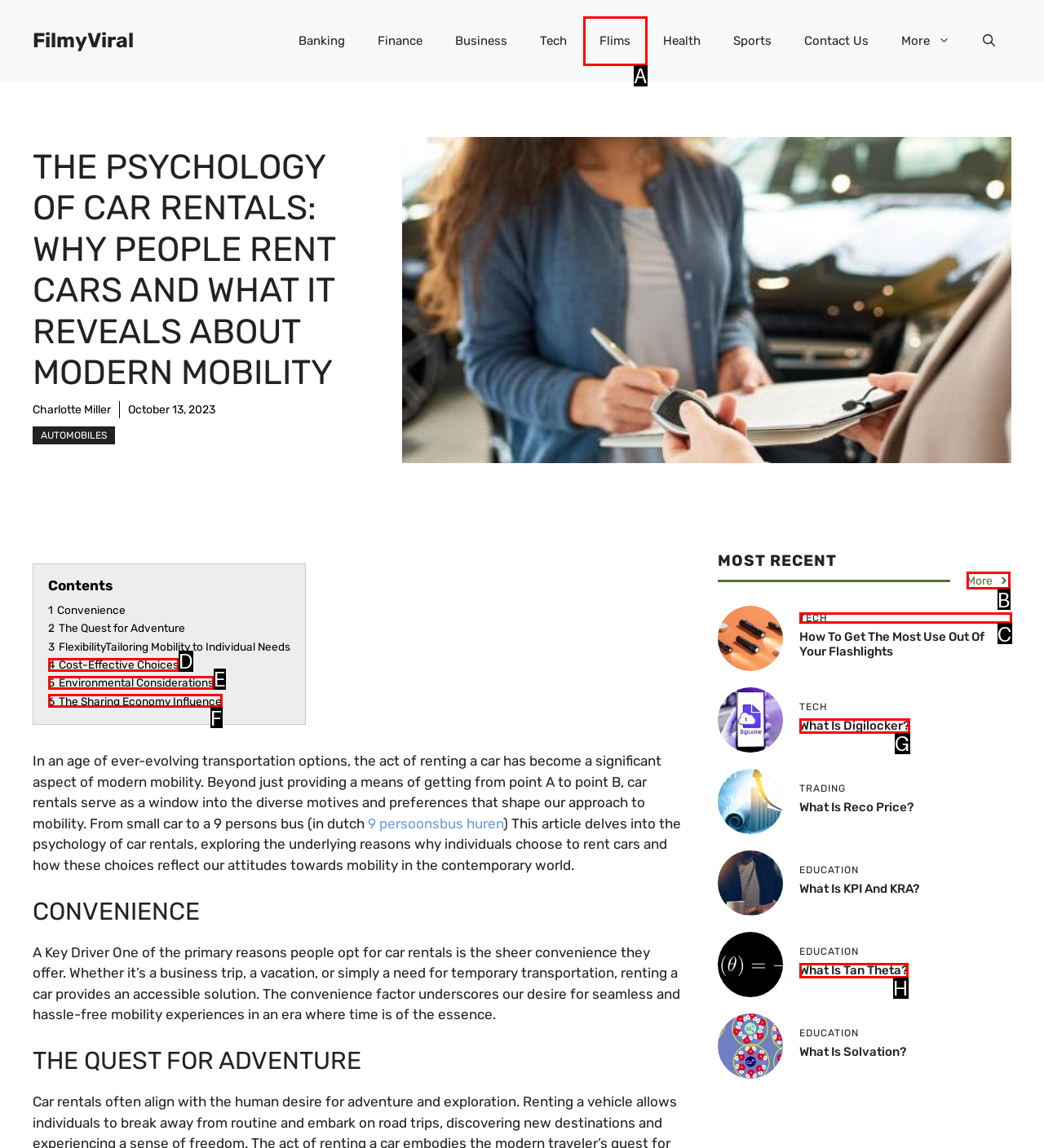Which HTML element should be clicked to complete the task: Explore the 'Tech' section? Answer with the letter of the corresponding option.

C